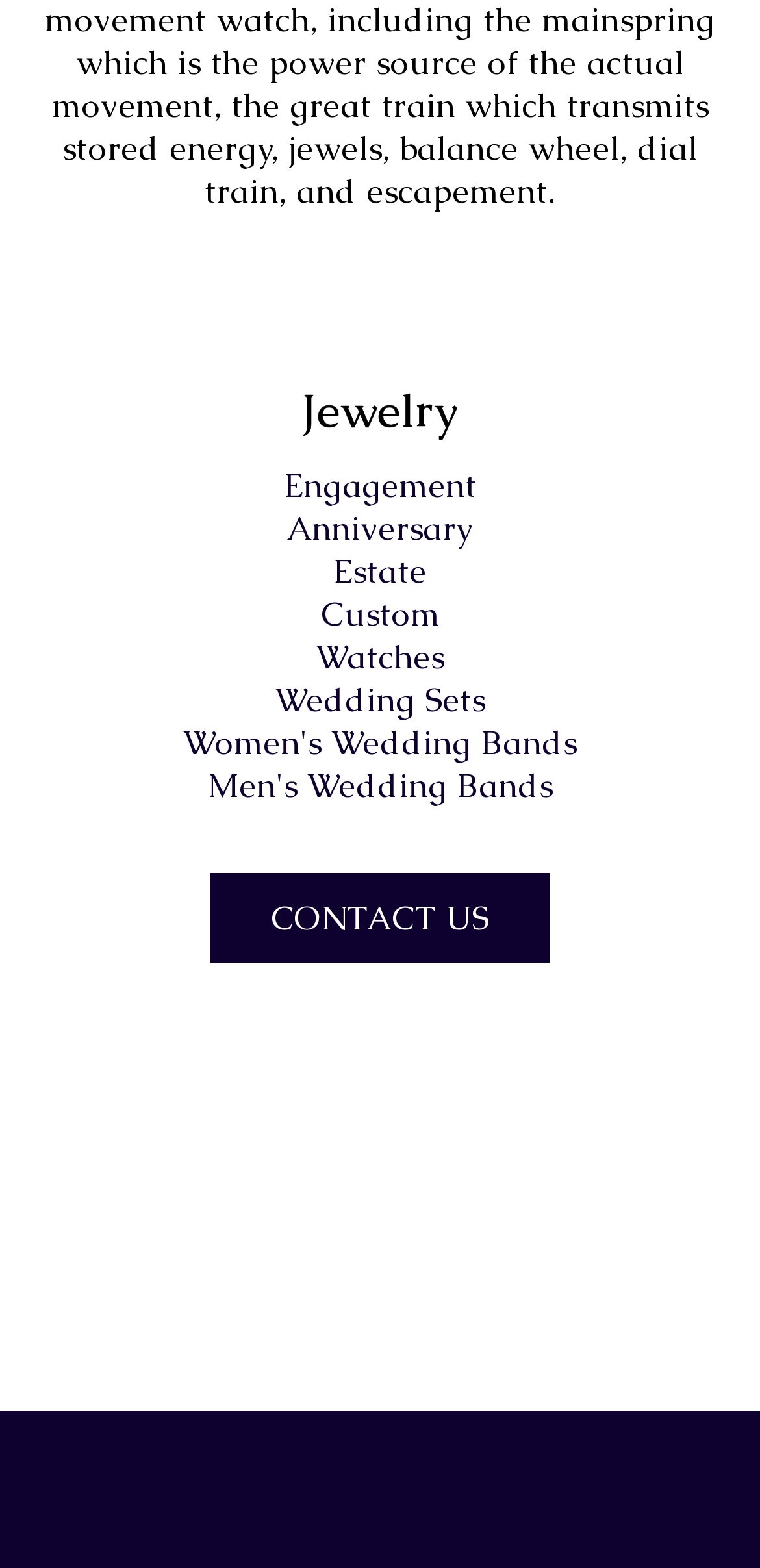Locate the bounding box coordinates of the clickable region necessary to complete the following instruction: "click on Engagement". Provide the coordinates in the format of four float numbers between 0 and 1, i.e., [left, top, right, bottom].

[0.373, 0.296, 0.627, 0.323]